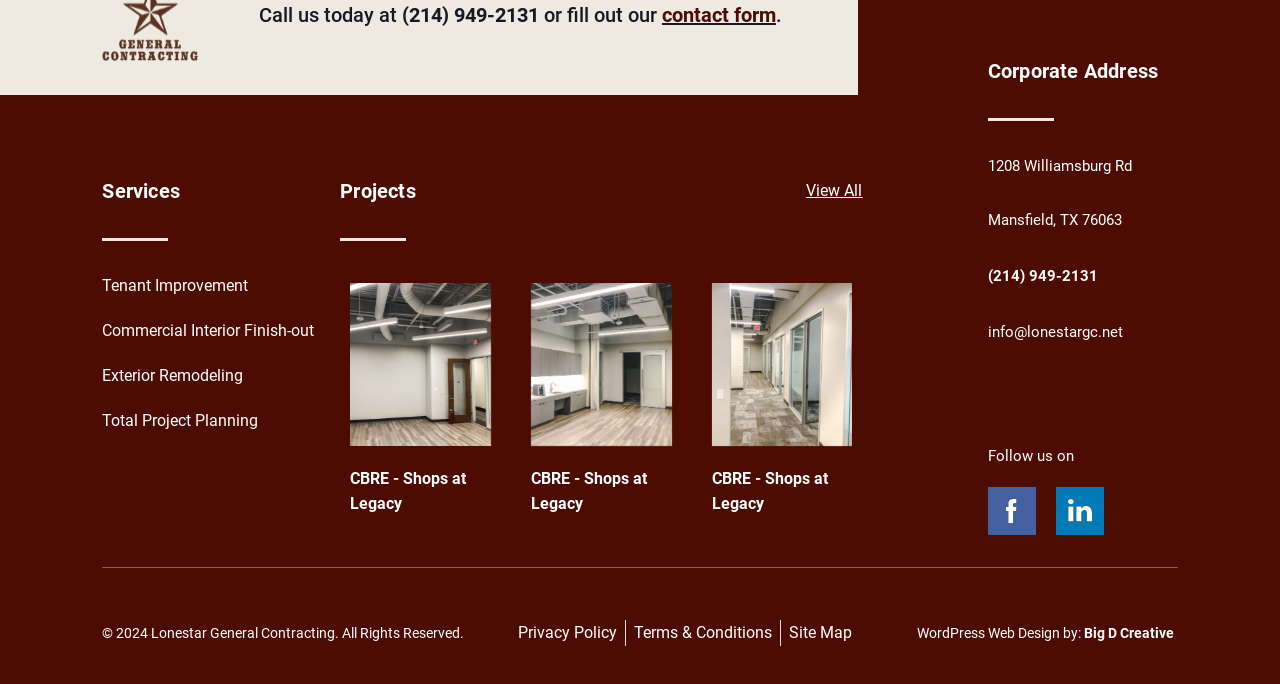What are the three project examples listed on the webpage?
Please give a detailed answer to the question using the information shown in the image.

The three project examples listed on the webpage can be found in the 'Projects' section. They are all titled 'CBRE - Shops at Legacy', with slight variations in their bounding box coordinates.